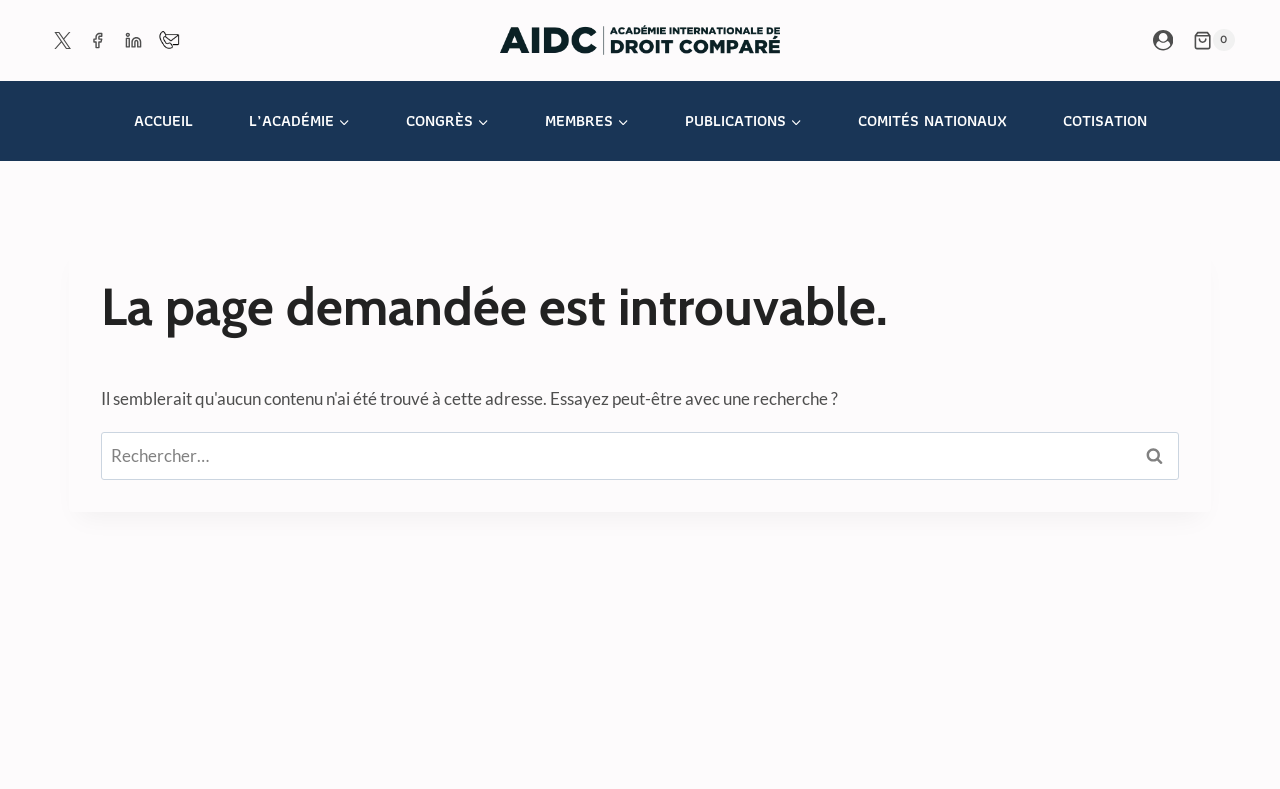Give a one-word or short phrase answer to the question: 
What is the purpose of the search box?

To search the website